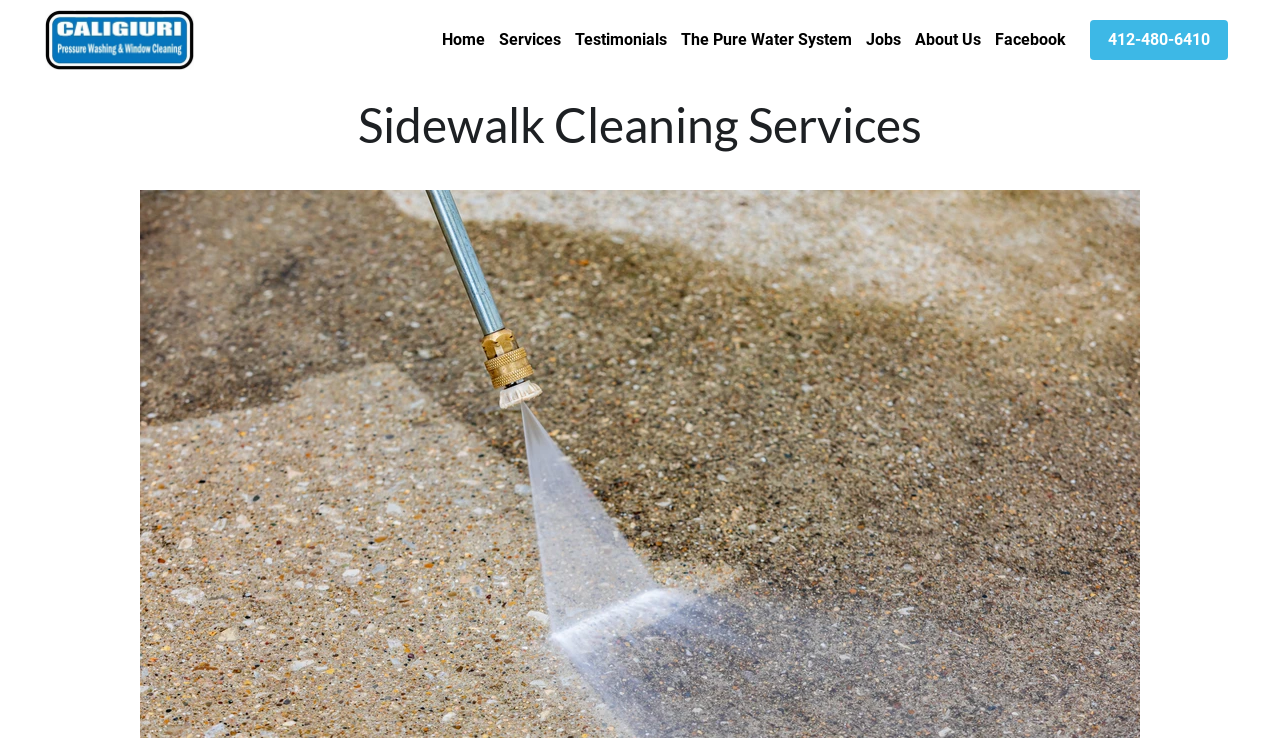Pinpoint the bounding box coordinates of the clickable area needed to execute the instruction: "Learn about The Pure Water System". The coordinates should be specified as four float numbers between 0 and 1, i.e., [left, top, right, bottom].

[0.532, 0.042, 0.666, 0.065]